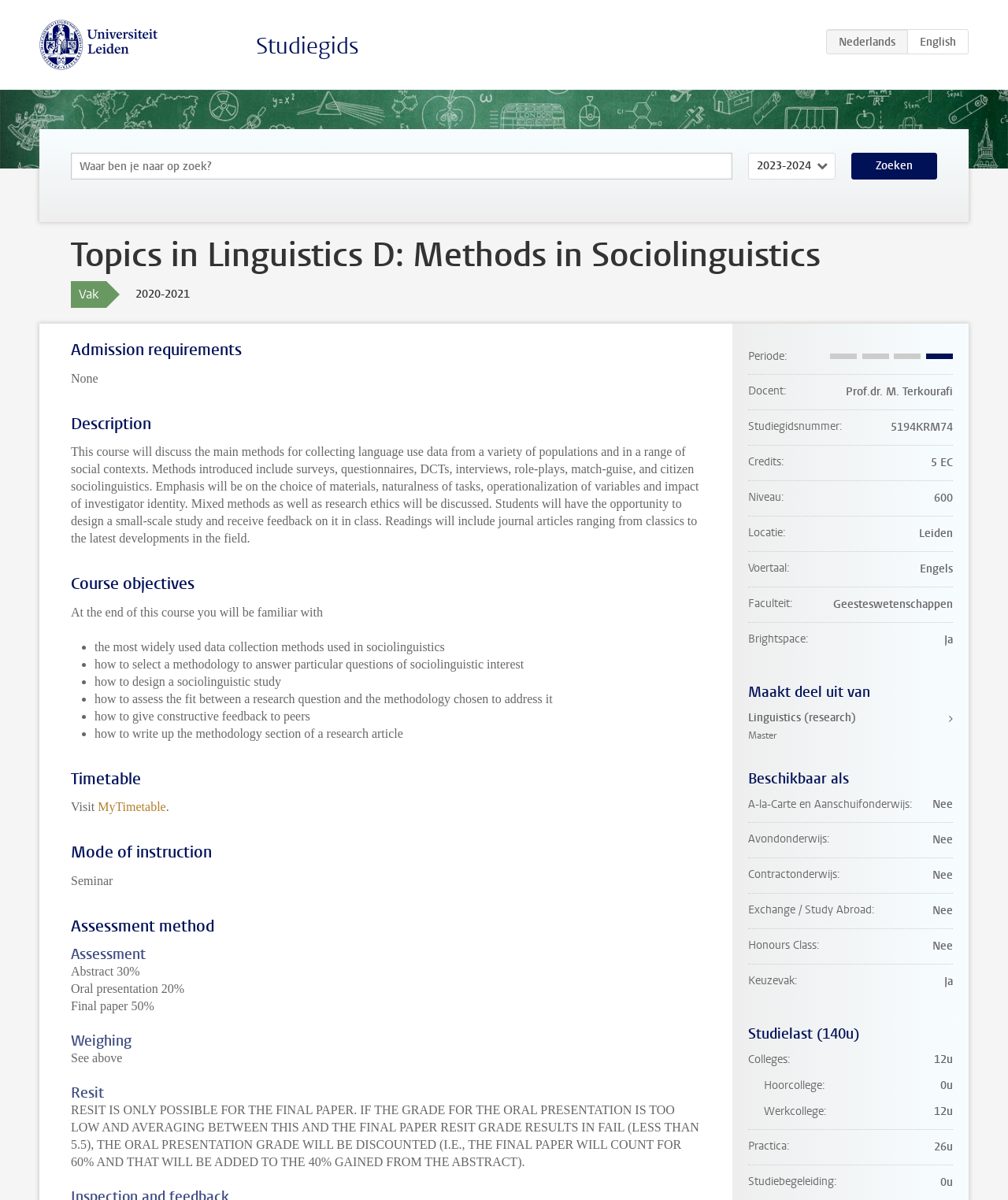What is the name of the course?
Provide a detailed and extensive answer to the question.

The course name is obtained from the heading element with the text 'Topics in Linguistics D: Methods in Sociolinguistics' which is located at the top of the webpage.